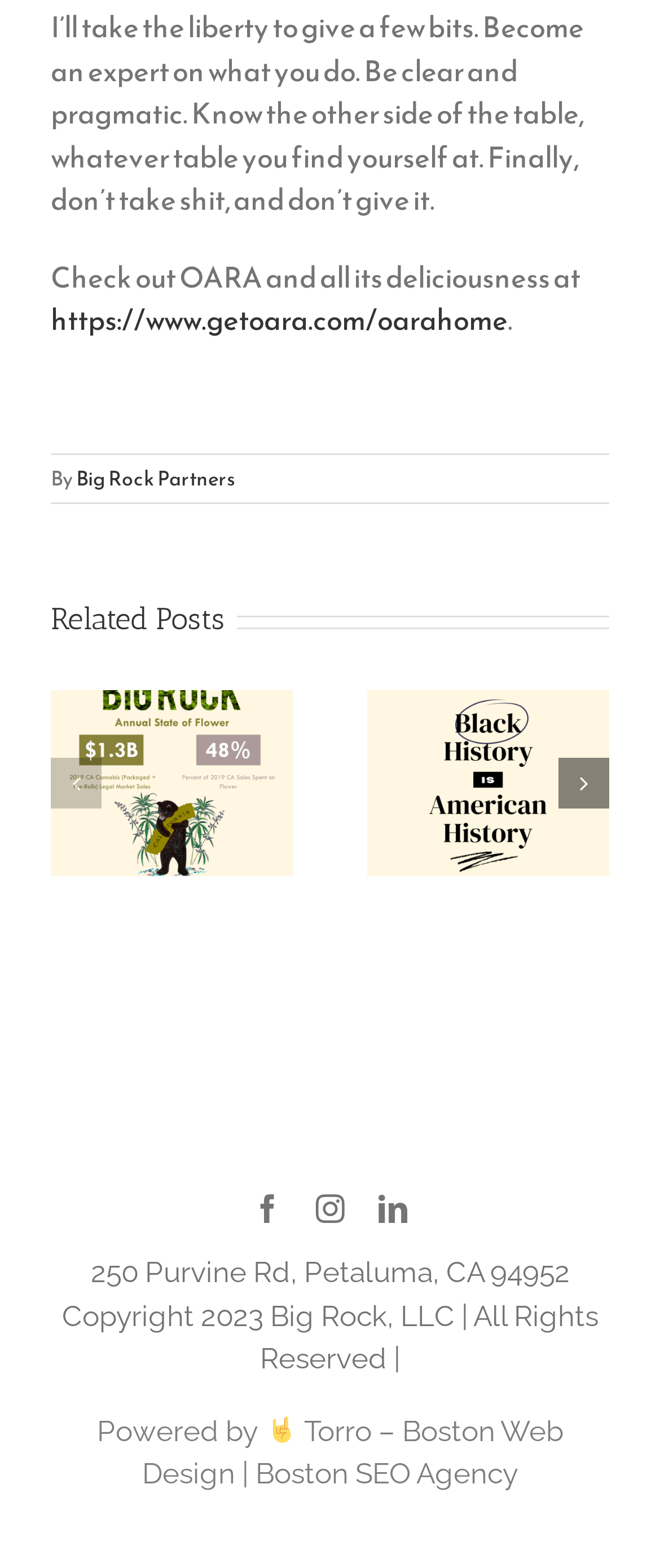How many social media links are shown at the bottom of this webpage?
Using the visual information, reply with a single word or short phrase.

3